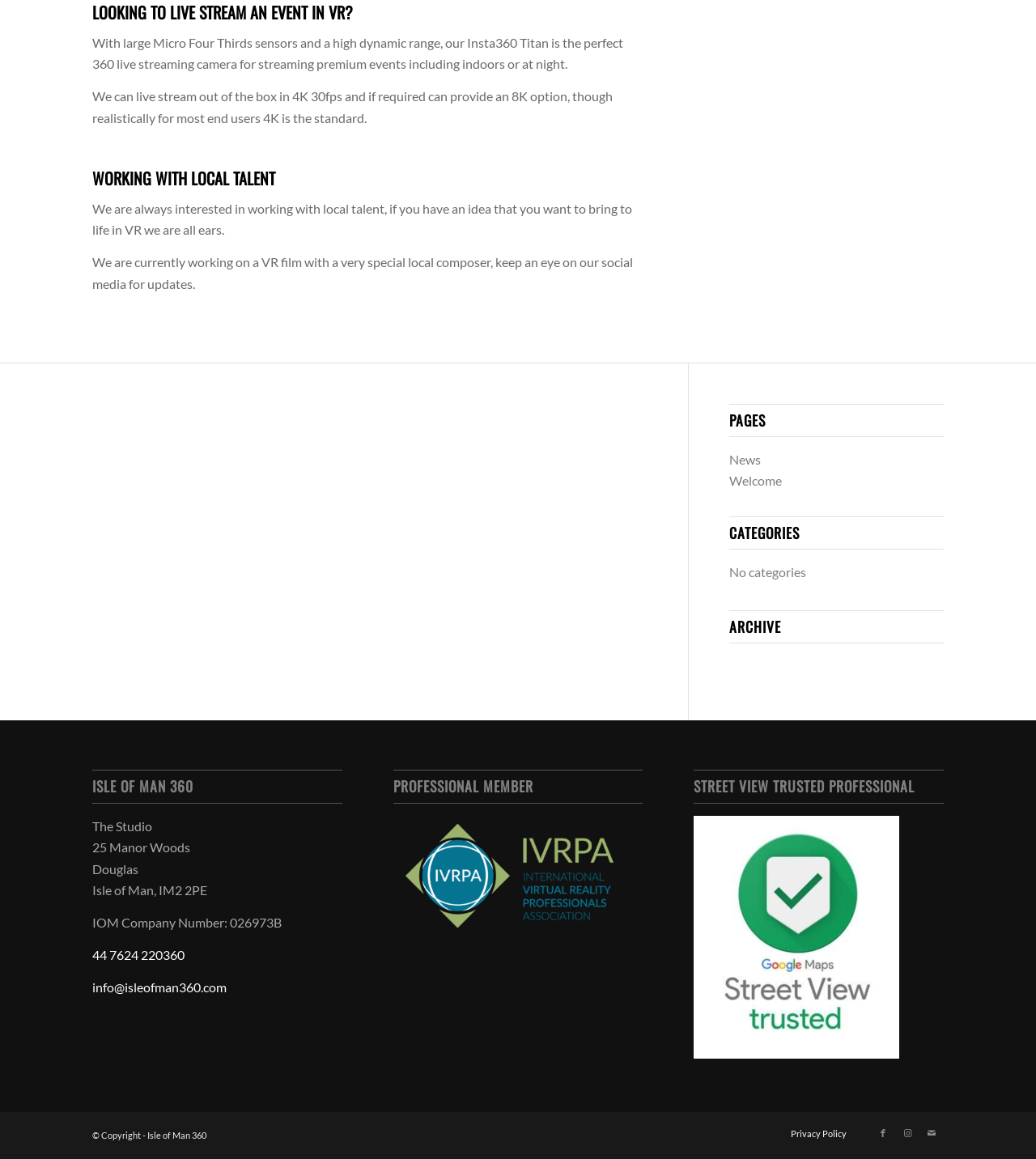Identify the bounding box coordinates of the specific part of the webpage to click to complete this instruction: "Click on the Geekersoft link".

None